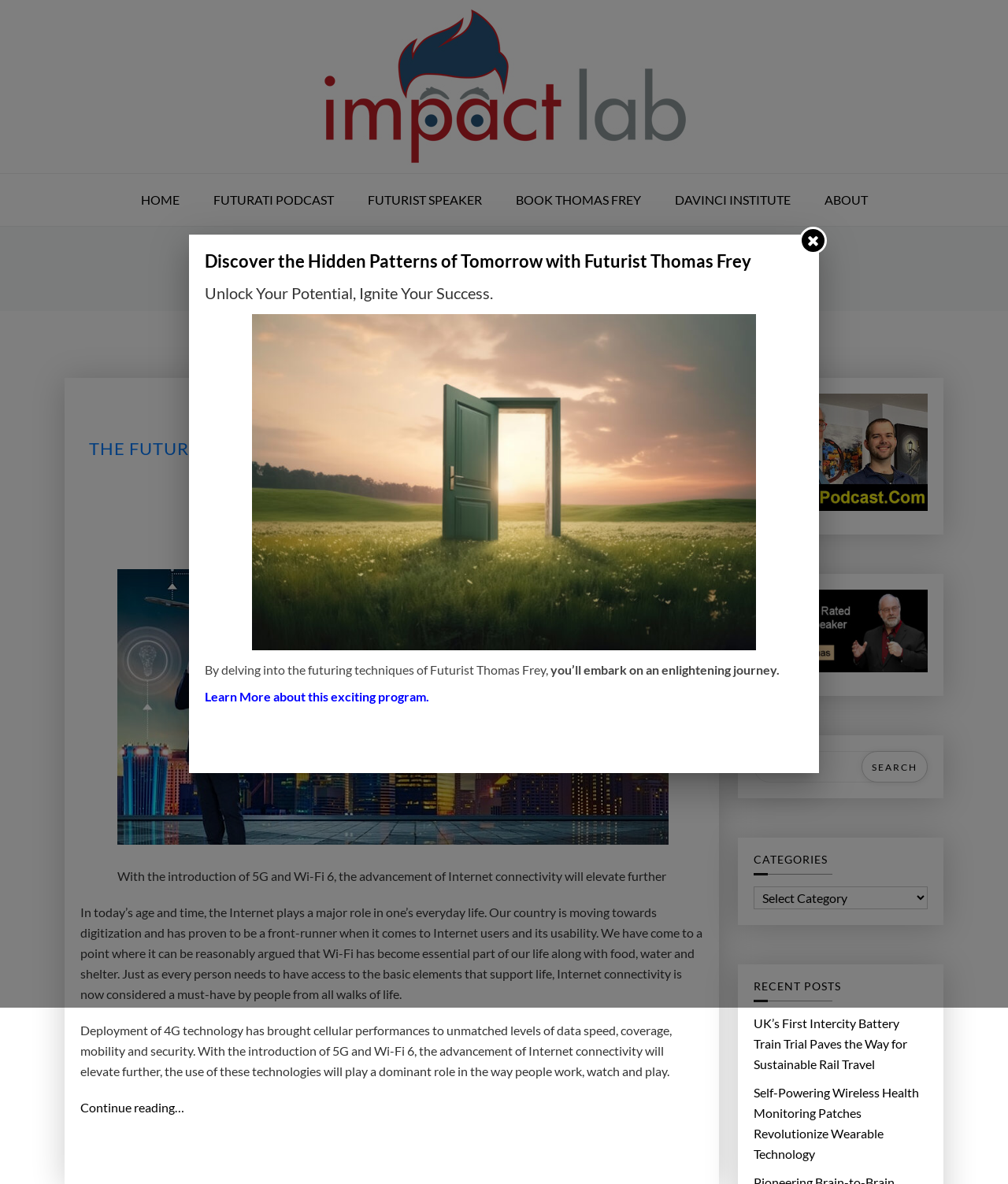Please provide the bounding box coordinate of the region that matches the element description: Internet. Coordinates should be in the format (top-left x, top-left y, bottom-right x, bottom-right y) and all values should be between 0 and 1.

[0.299, 0.346, 0.338, 0.364]